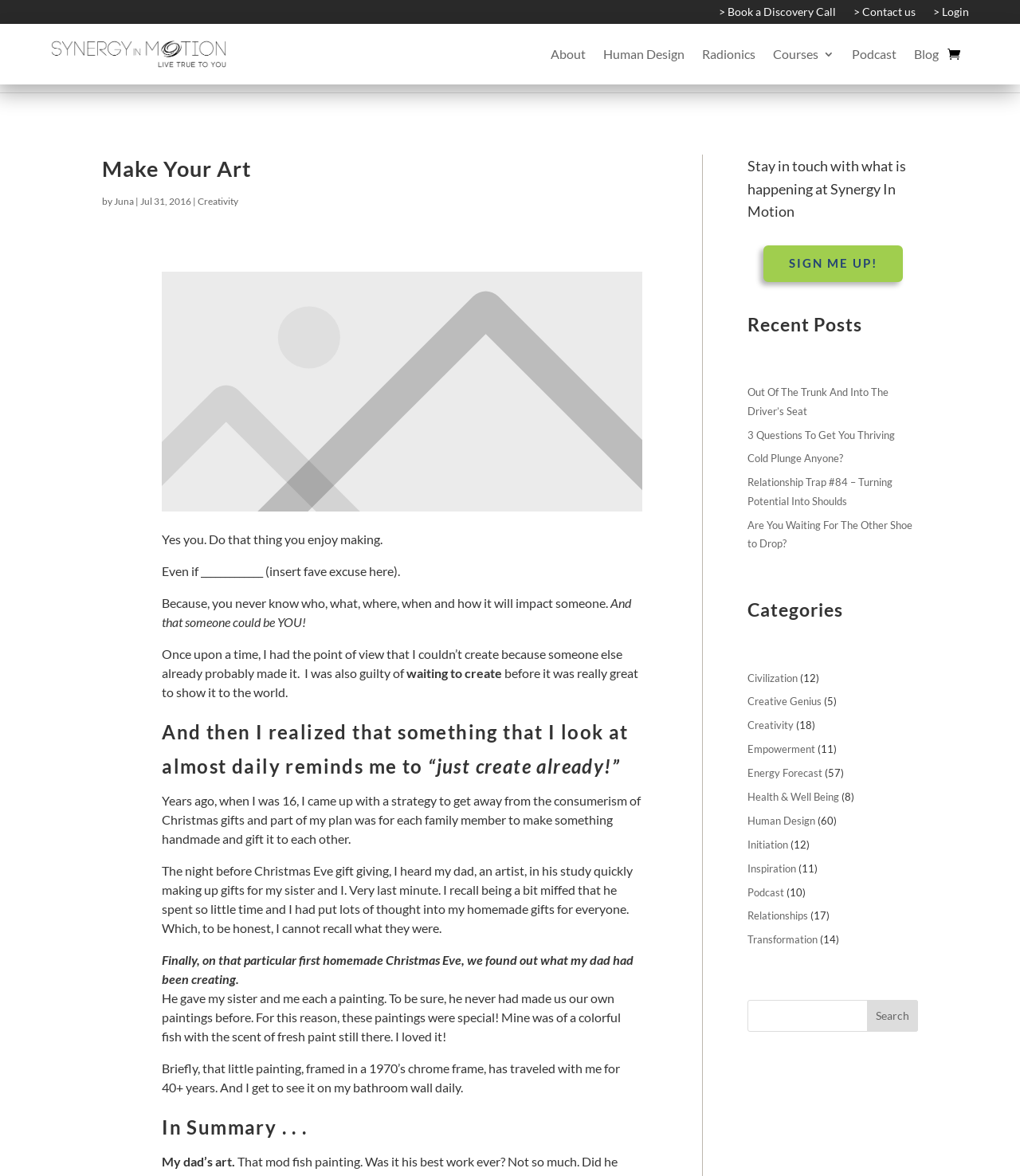Please find the bounding box coordinates of the element that needs to be clicked to perform the following instruction: "Search for something". The bounding box coordinates should be four float numbers between 0 and 1, represented as [left, top, right, bottom].

[0.733, 0.85, 0.9, 0.877]